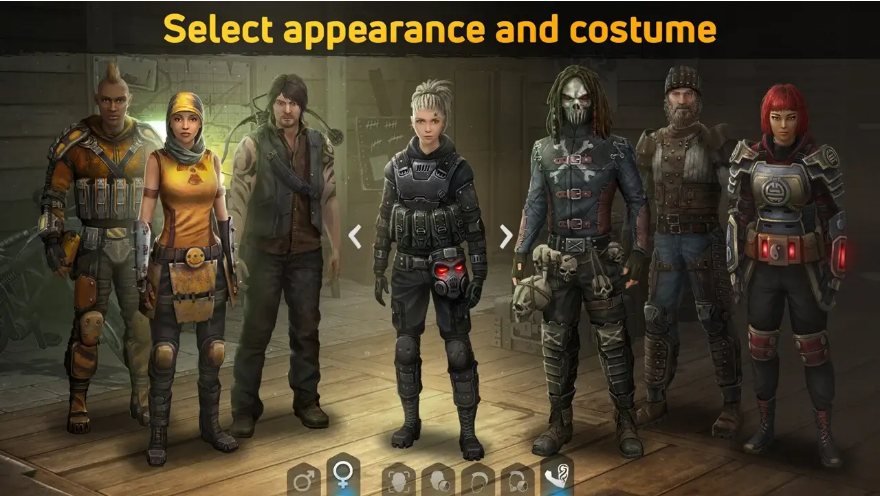What does the bold banner above the characters read?
Using the image provided, answer with just one word or phrase.

Select appearance and costume